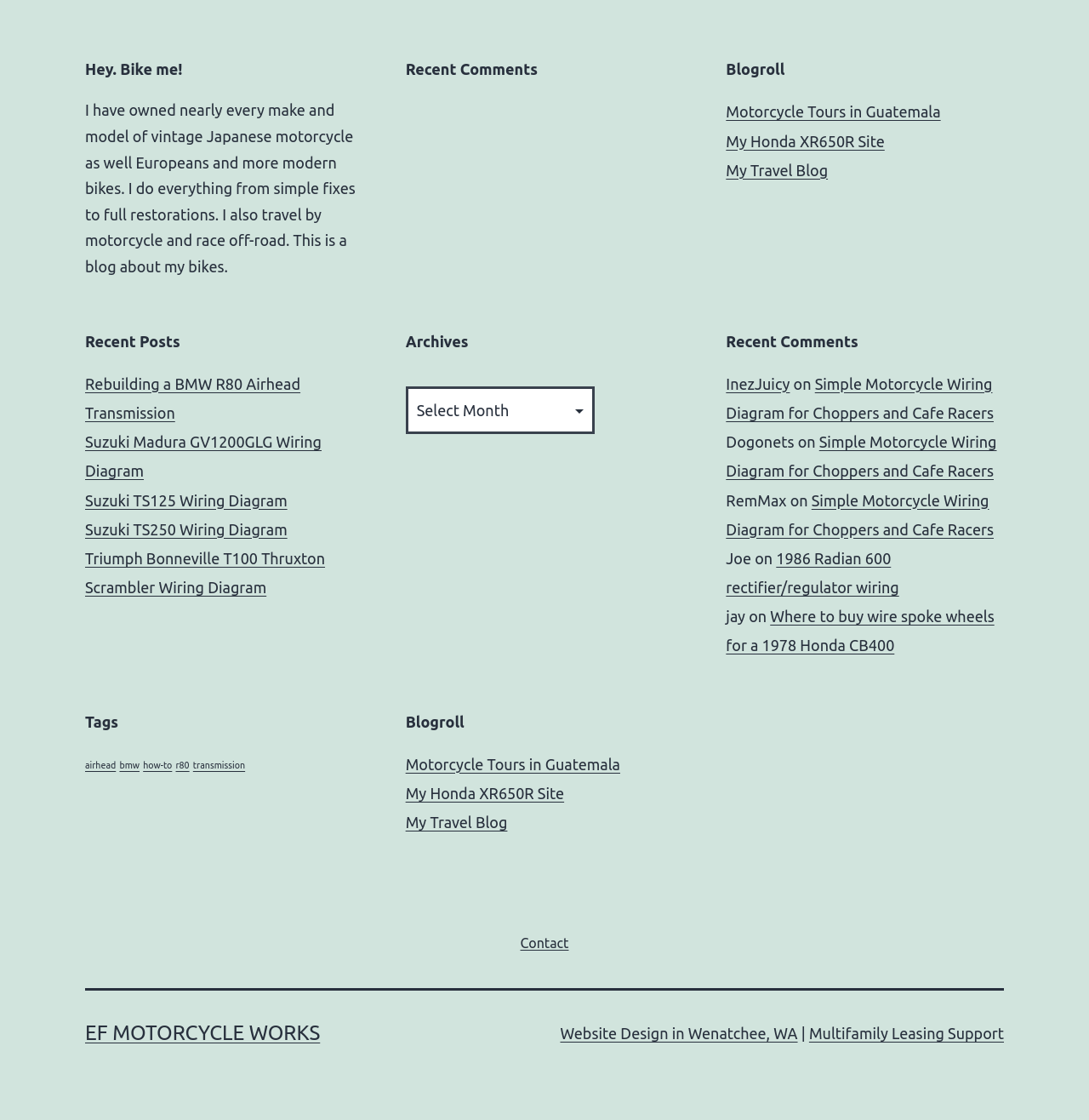What type of content is available in the 'Recent Posts' section? Observe the screenshot and provide a one-word or short phrase answer.

Motorcycle-related articles